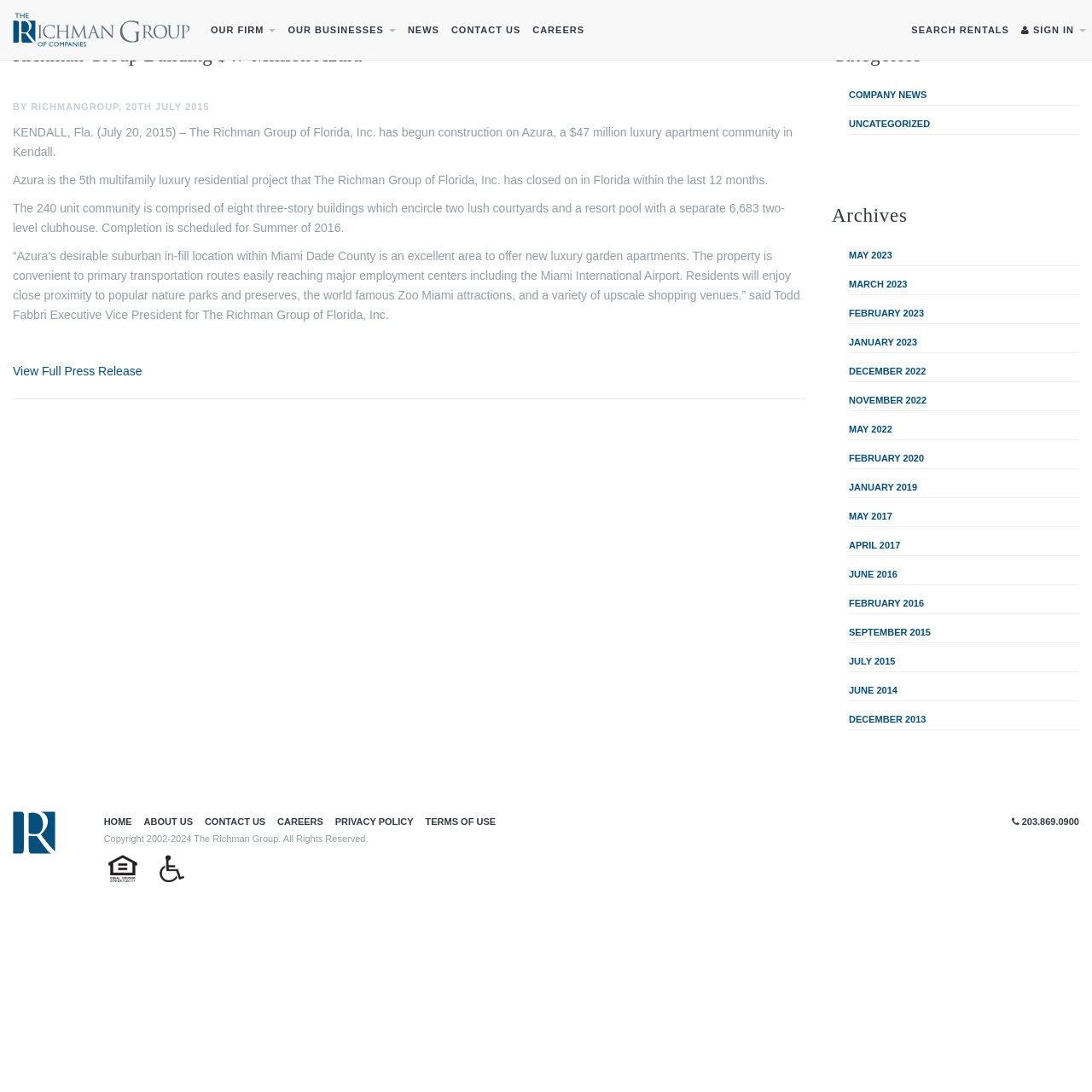With reference to the image, please provide a detailed answer to the following question: Who is the Executive Vice President for The Richman Group of Florida, Inc.?

The answer can be found in the article section of the webpage, where it is stated that '“Azura’s desirable suburban in-fill location within Miami Dade County is an excellent area to offer new luxury garden apartments...” said Todd Fabbri Executive Vice President for The Richman Group of Florida, Inc.'